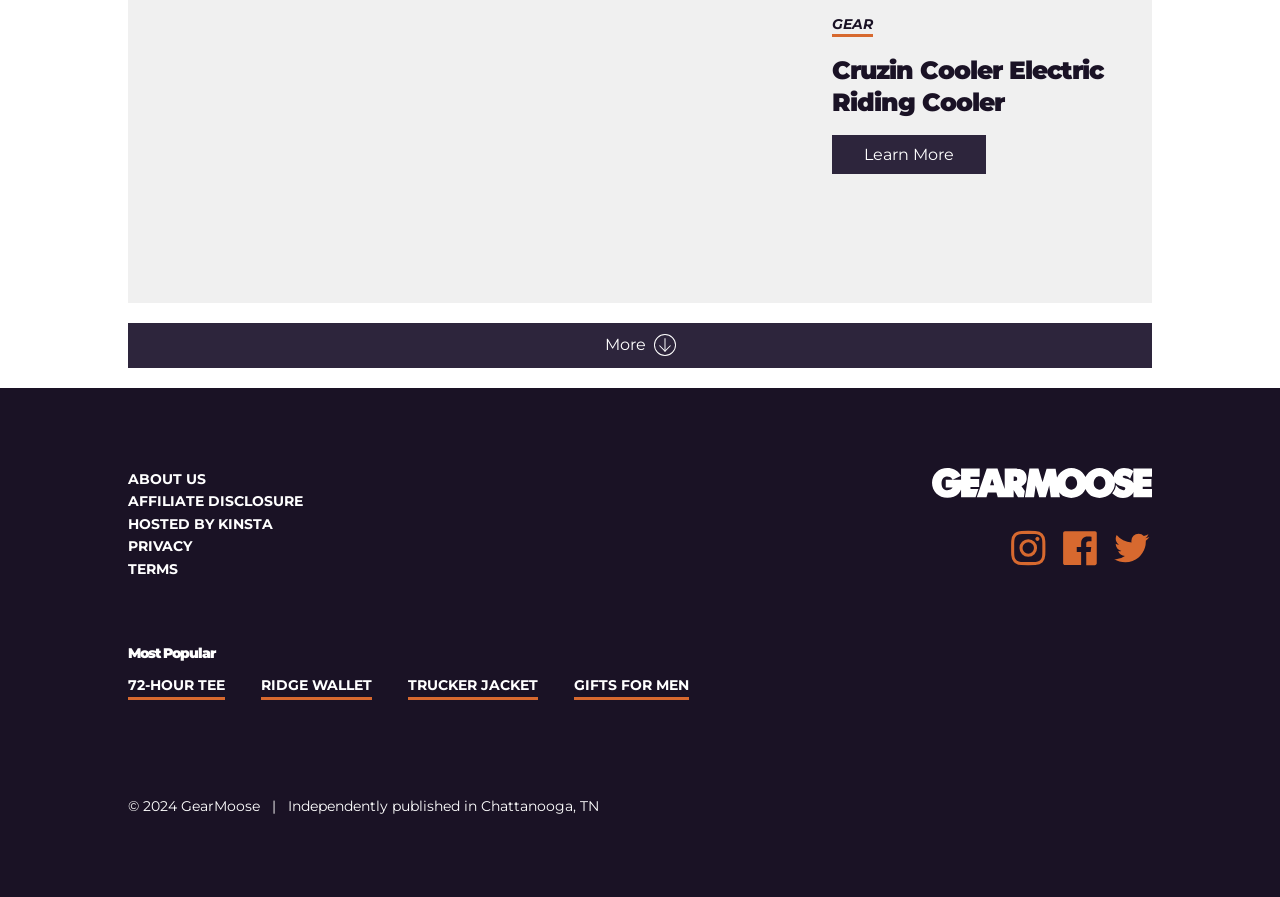Using the details in the image, give a detailed response to the question below:
What is the name of the electric riding cooler?

The name of the electric riding cooler can be found in the heading element 'Cruzin Cooler Electric Riding Cooler' which is a child element of the root element.